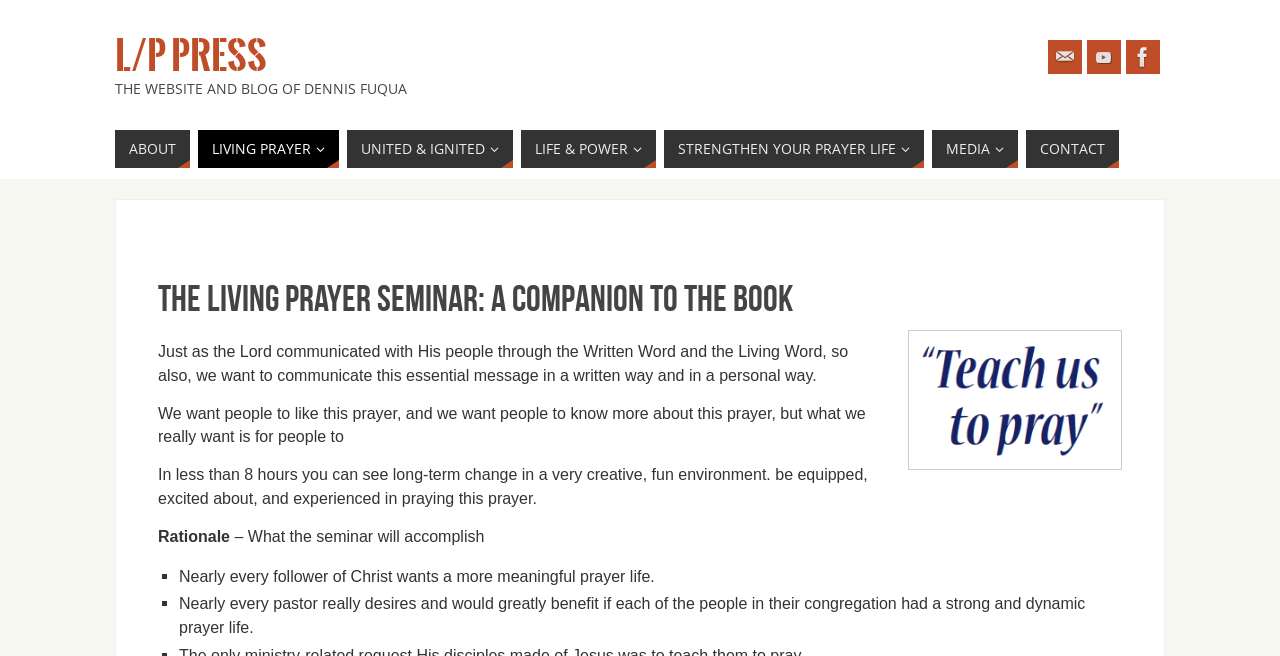Please identify the bounding box coordinates of the region to click in order to complete the task: "Contact the website owner". The coordinates must be four float numbers between 0 and 1, specified as [left, top, right, bottom].

[0.802, 0.198, 0.874, 0.256]